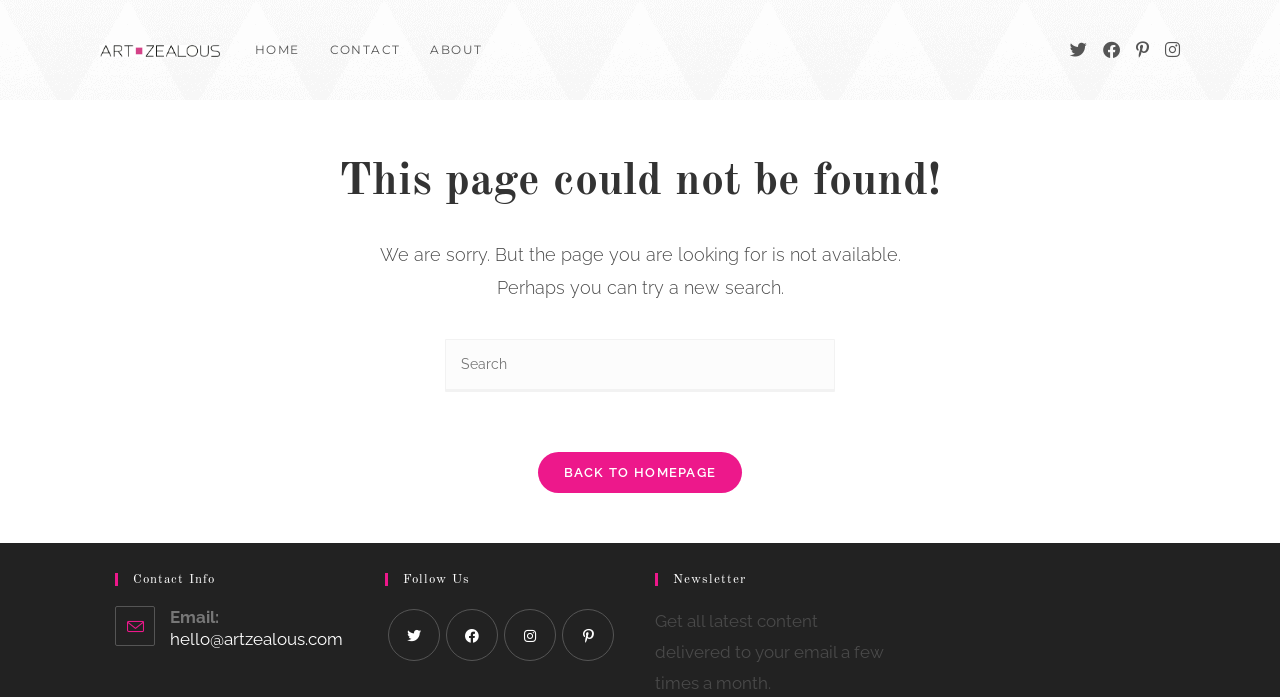Specify the bounding box coordinates of the area that needs to be clicked to achieve the following instruction: "go back to homepage".

[0.42, 0.649, 0.58, 0.708]